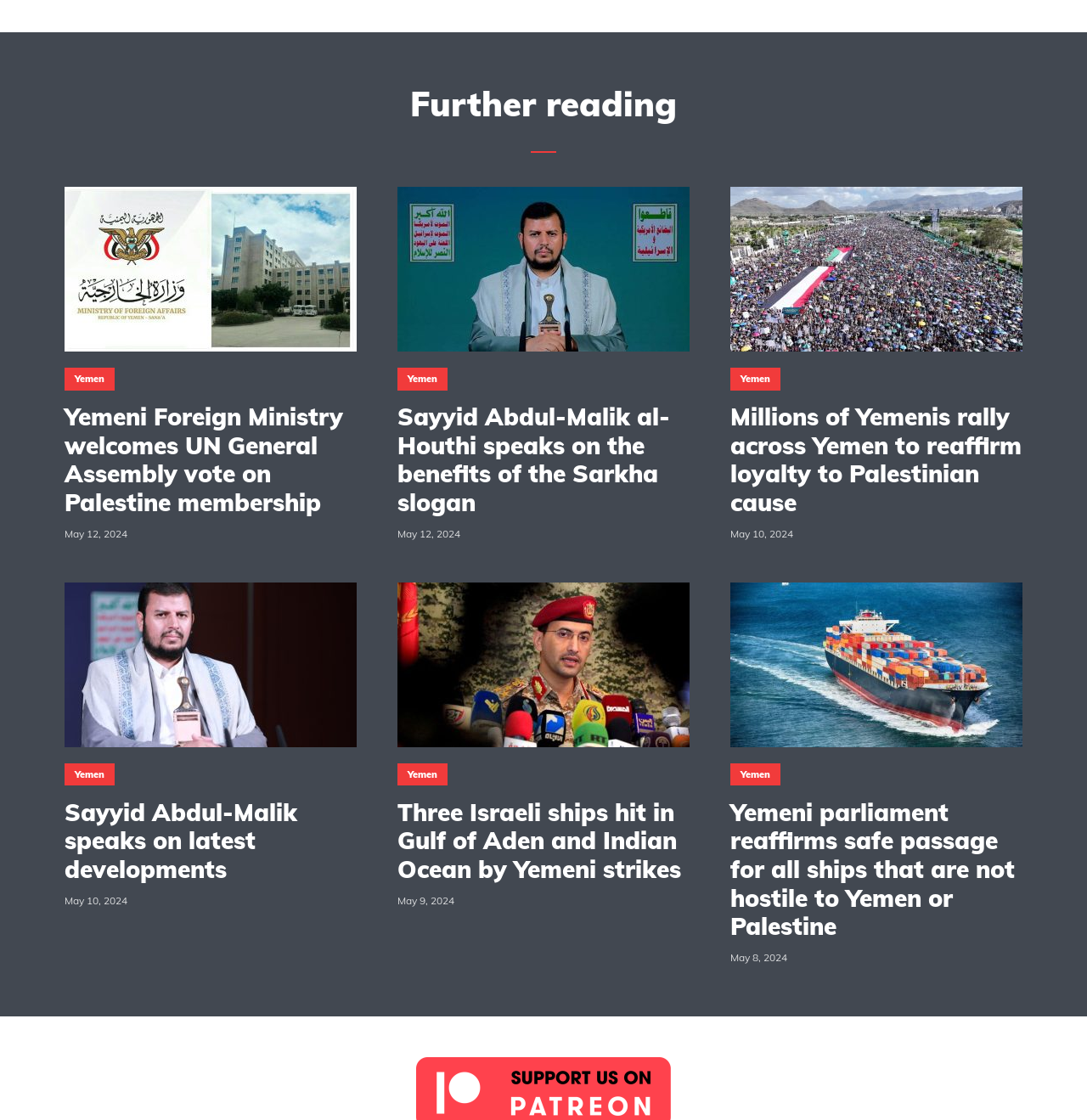What is the date of the latest article?
Please use the visual content to give a single word or phrase answer.

May 12, 2024